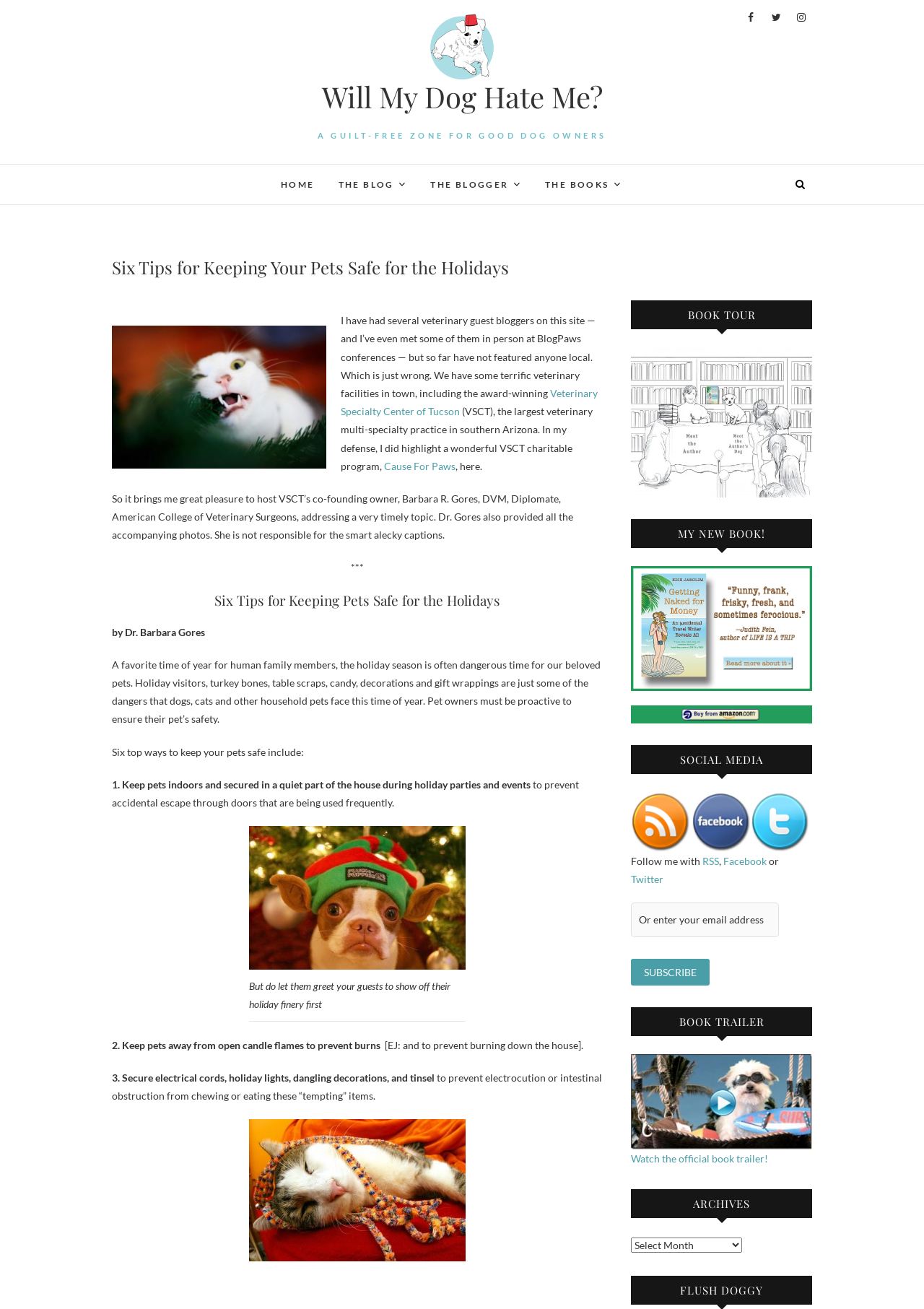Create an elaborate caption for the webpage.

The webpage is about a blog called "Will My Dog Hate Me?" and features an article titled "Six Tips for Keeping Your Pets Safe for the Holidays". At the top of the page, there is a navigation menu with links to "HOME", "THE BLOG", "THE BLOGGER", and "THE BOOKS". Below the navigation menu, there is a heading with the blog's title and a subtitle "A GUILT-FREE ZONE FOR GOOD DOG OWNERS".

The main content of the page is the article, which is divided into sections. The first section introduces the topic of pet safety during the holiday season and features a photo. The second section is titled "Six Tips for Keeping Pets Safe for the Holidays" and is written by Dr. Barbara Gores. The section provides six tips, each with a brief description, and includes photos and captions.

To the right of the main content, there are three columns of complementary information. The first column features a "BOOK TOUR" section with a link and an image, a "MY NEW BOOK!" section with a link and an image, and a "SOCIAL MEDIA" section with links to social media platforms and a textbox to enter an email address. The second column features a "BOOK TRAILER" section with a link and an image, and an "ARCHIVES" section with a combobox to select archives. The third column features a "FLUSH DOGGY" section.

Throughout the page, there are various images, links, and buttons, including social media icons, a "Subscribe" button, and a "Badge - Getting Naked for Money book page" image.